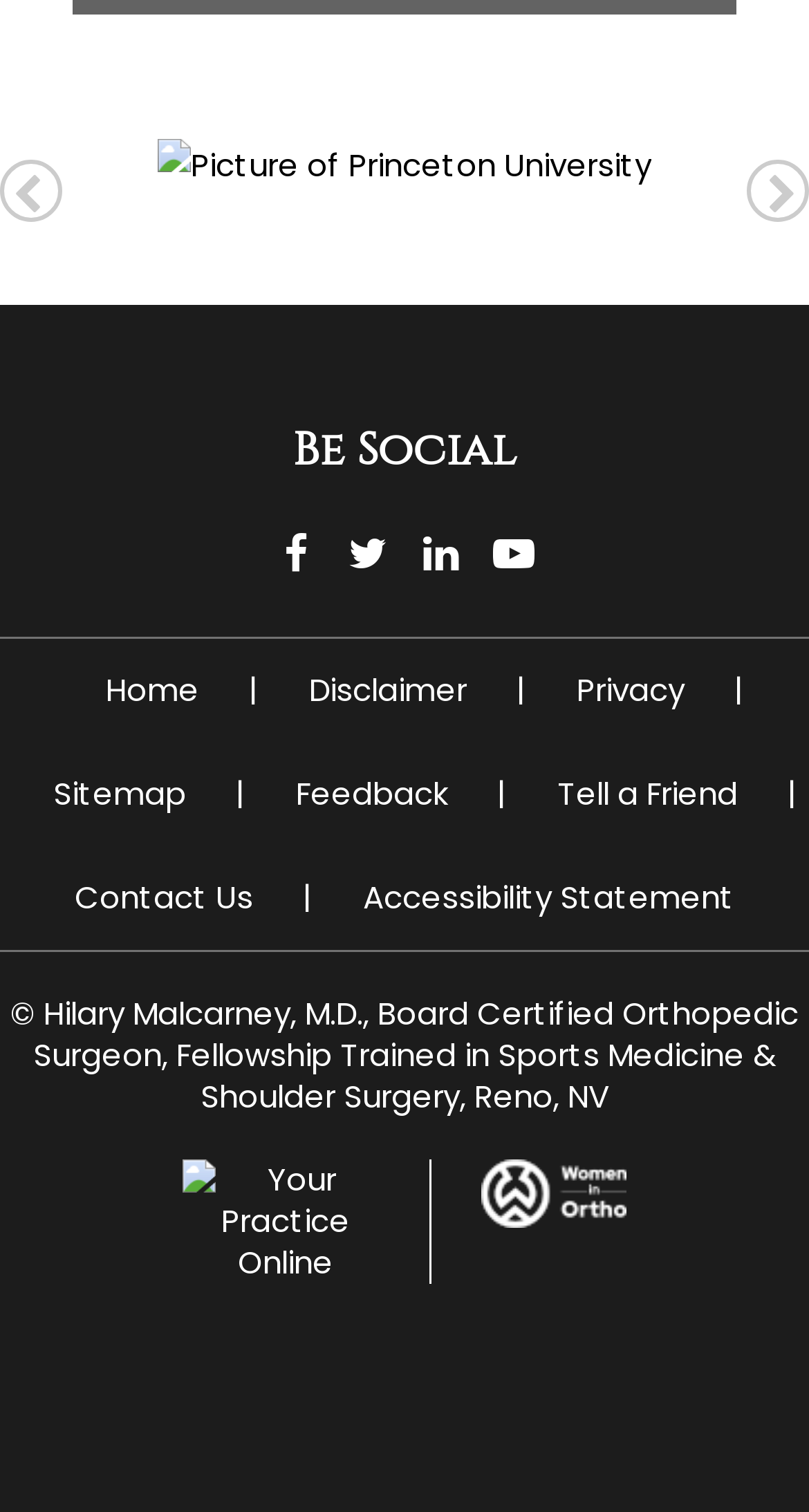Find the bounding box coordinates of the element to click in order to complete the given instruction: "Contact Us."

[0.041, 0.56, 0.364, 0.628]